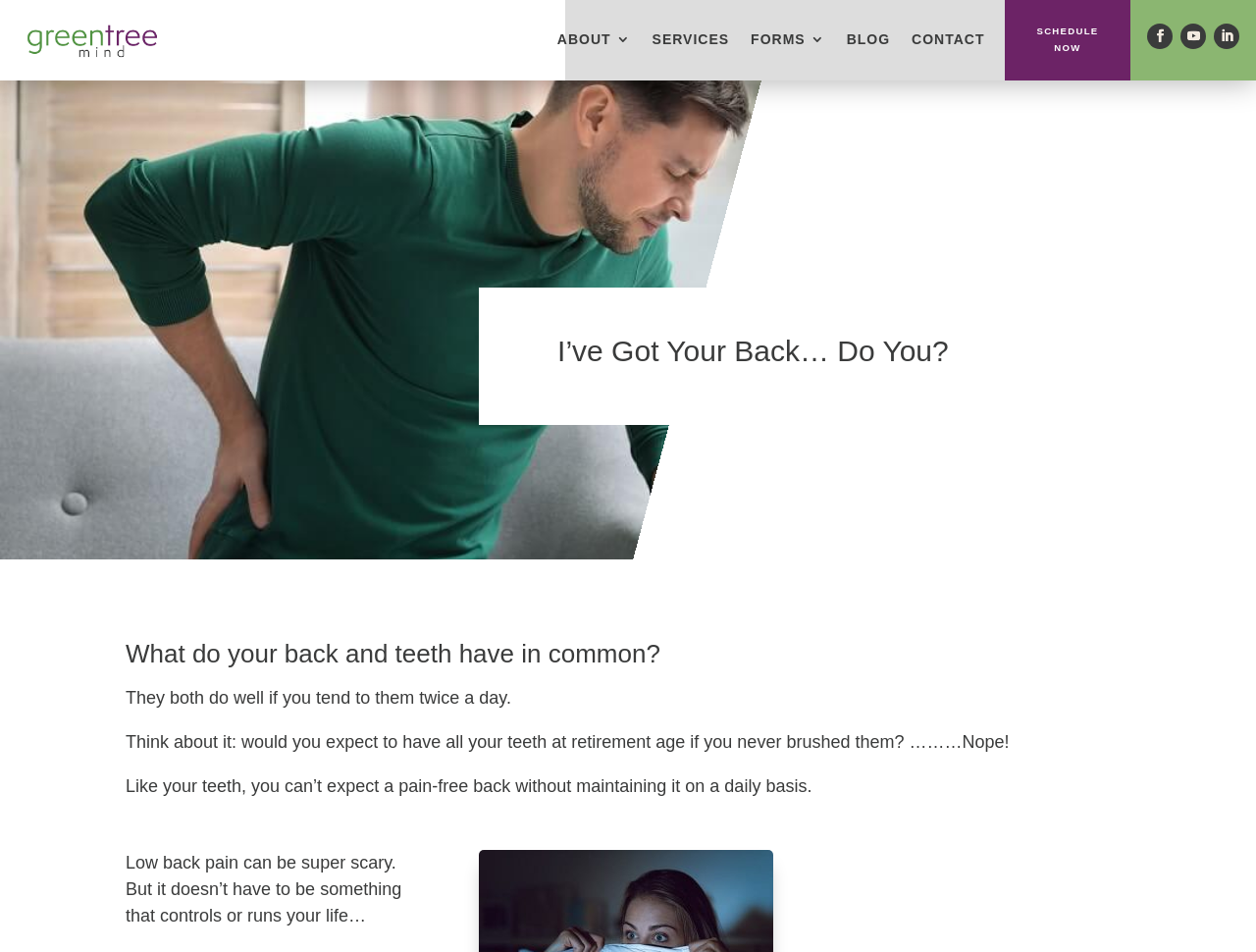Locate the bounding box coordinates of the area that needs to be clicked to fulfill the following instruction: "Go to ABOUT page". The coordinates should be in the format of four float numbers between 0 and 1, namely [left, top, right, bottom].

[0.444, 0.0, 0.502, 0.084]